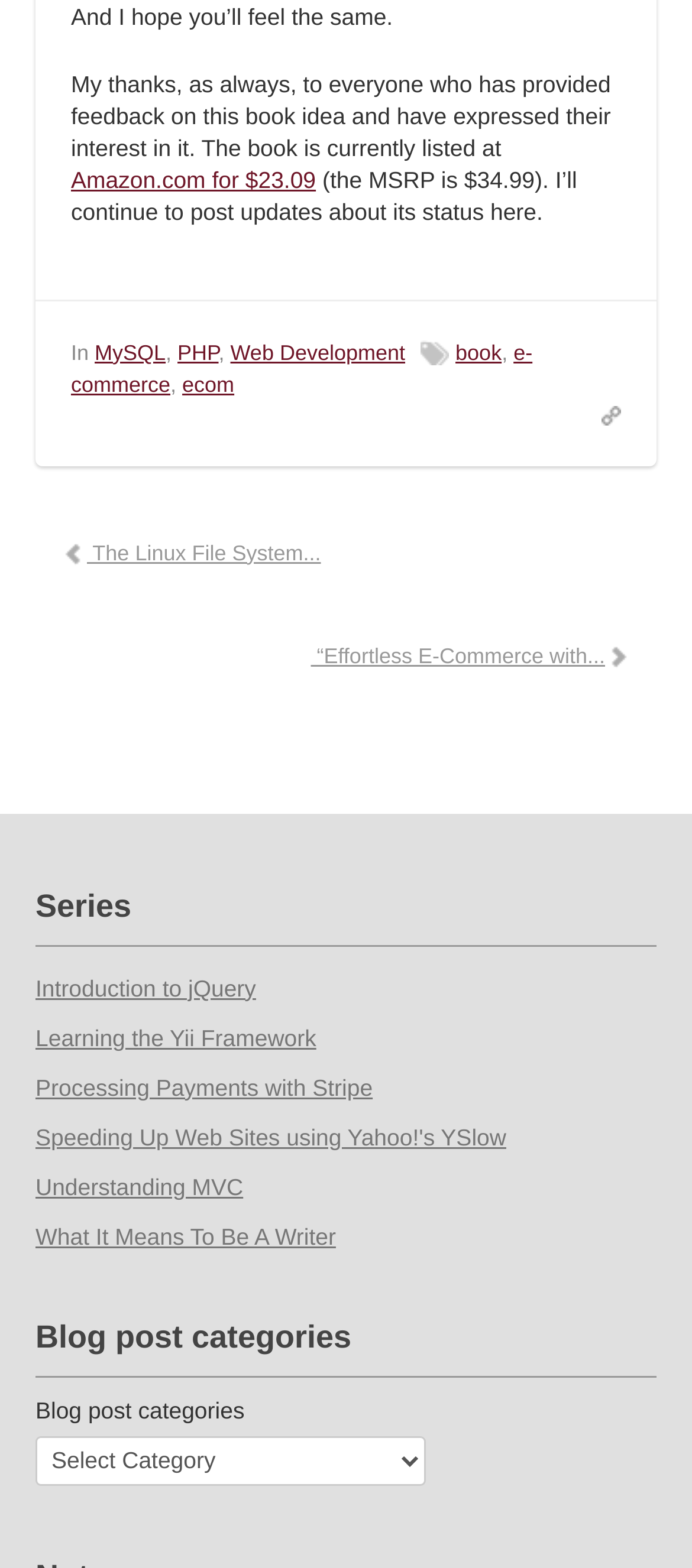What are the topics related to the book?
Can you provide a detailed and comprehensive answer to the question?

The answer can be found in the first paragraph of the webpage, where it lists the topics related to the book, including MySQL, PHP, Web Development, e-commerce, and others.